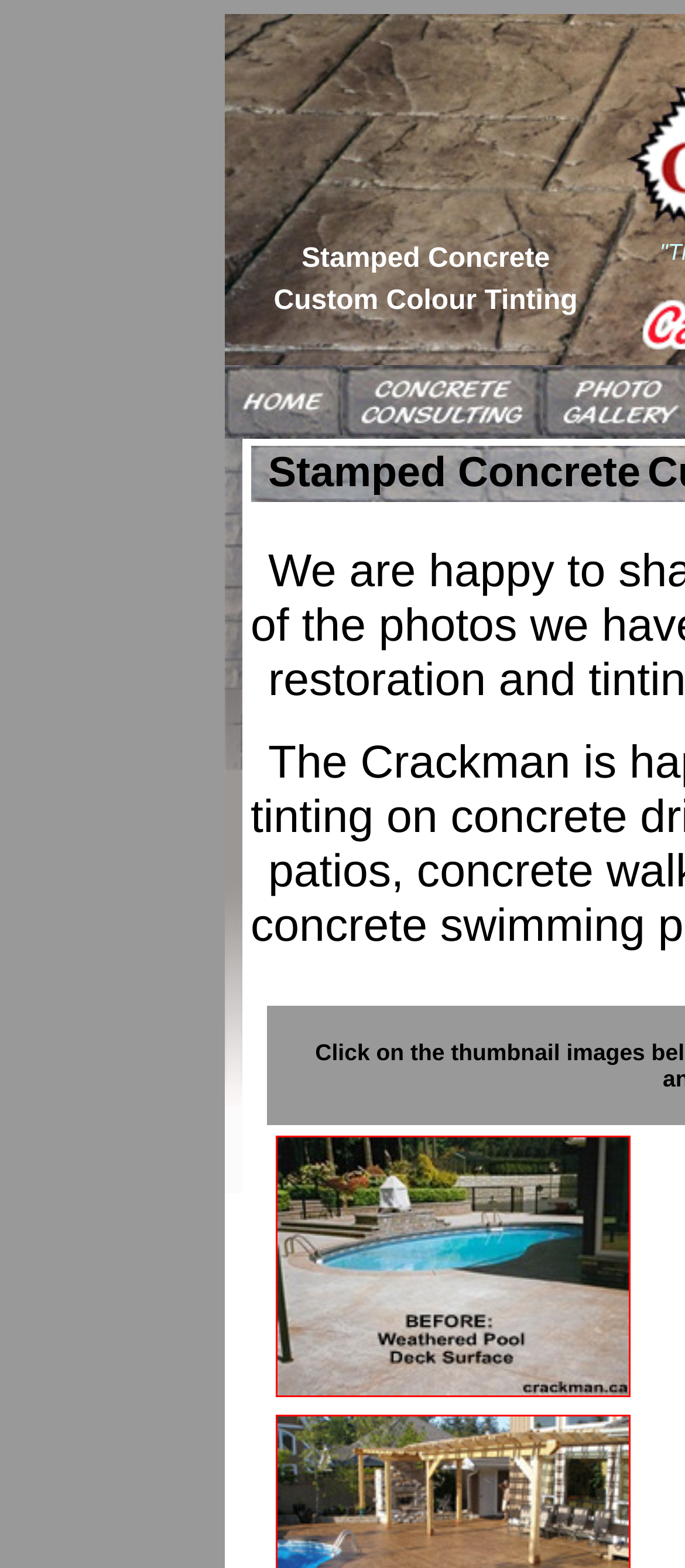Answer in one word or a short phrase: 
What can be done to a concrete driveway?

Sealing and tinting